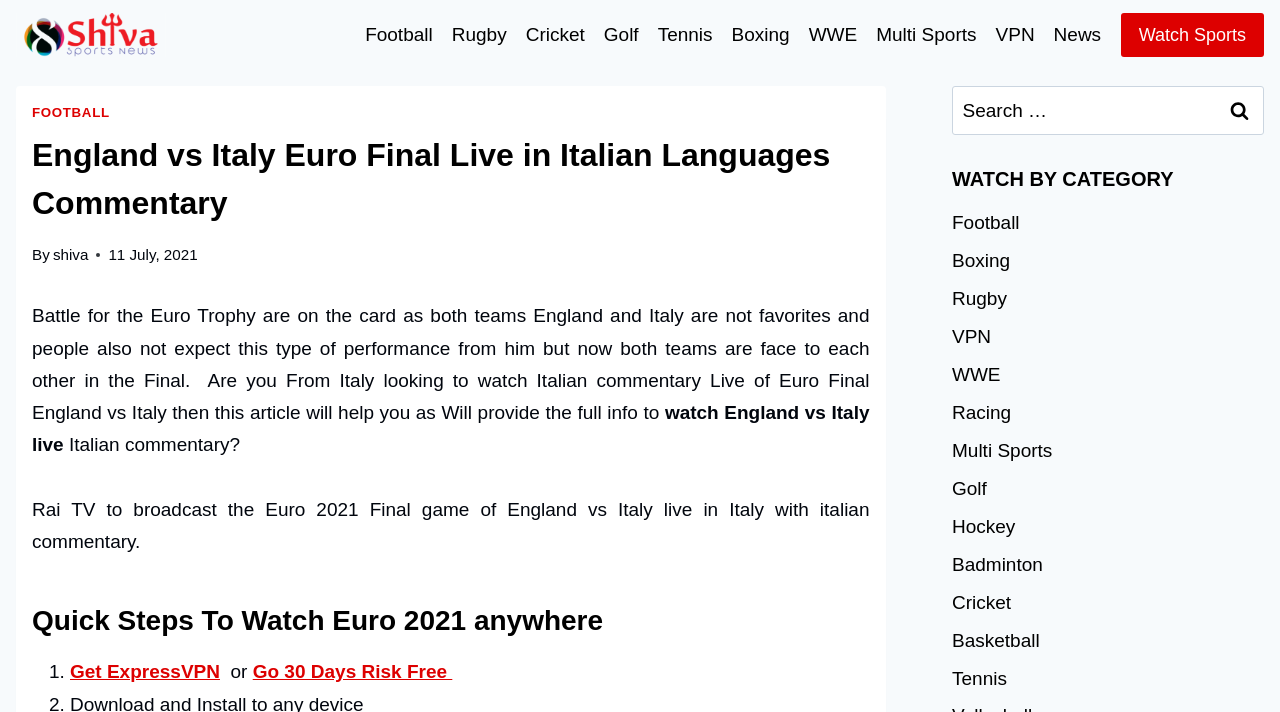Respond with a single word or short phrase to the following question: 
What is the category of sports that can be watched live?

Multi Sports